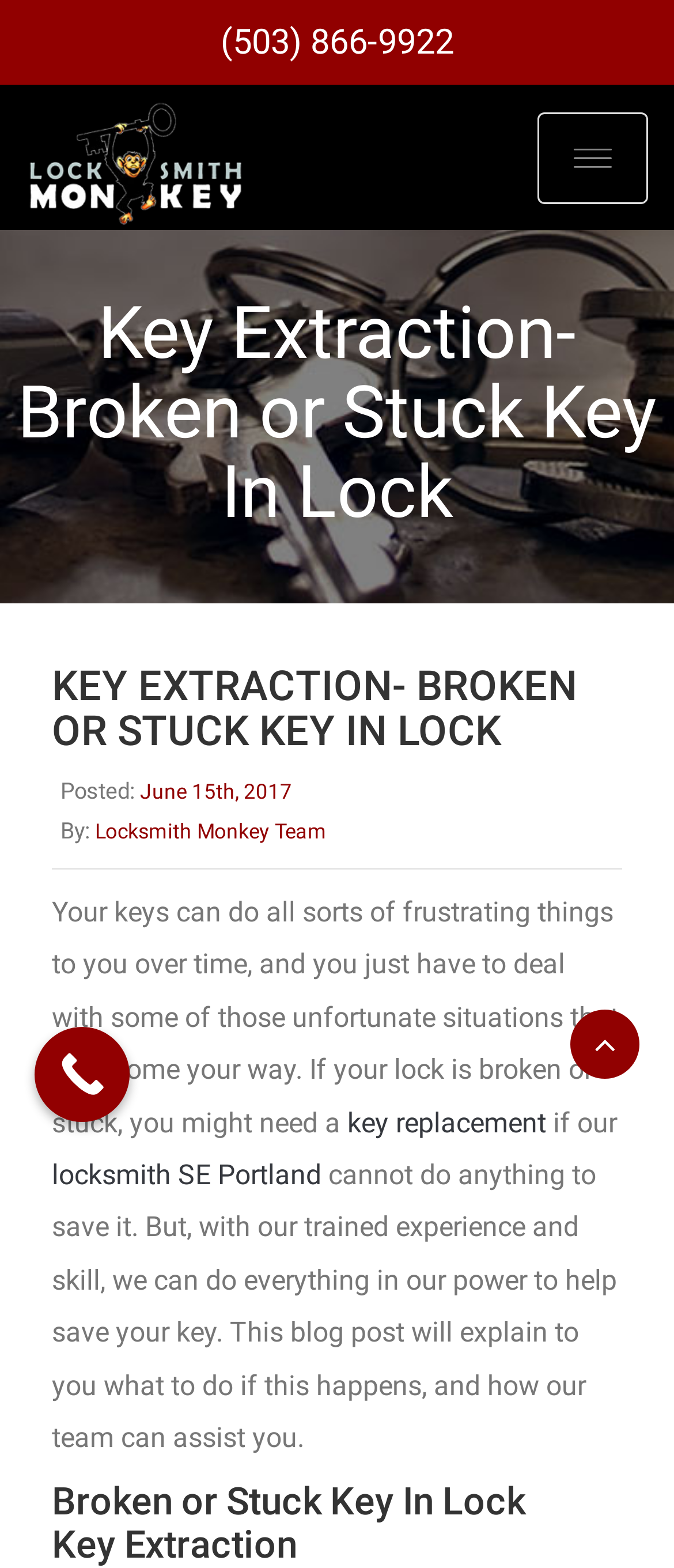Could you indicate the bounding box coordinates of the region to click in order to complete this instruction: "Read the blog post about key extraction".

[0.077, 0.945, 0.923, 0.972]